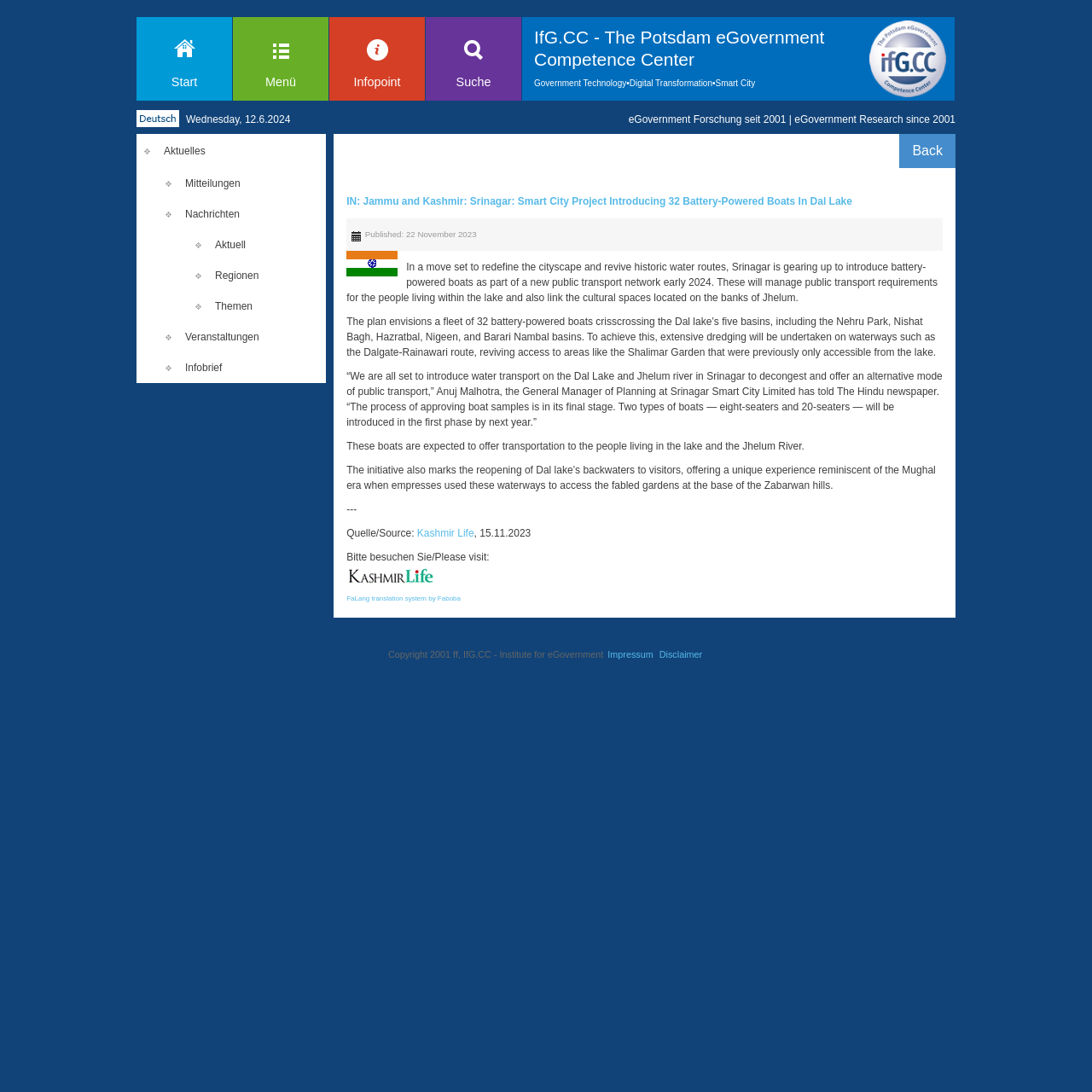Find the bounding box coordinates of the element you need to click on to perform this action: 'Check the copyright information'. The coordinates should be represented by four float values between 0 and 1, in the format [left, top, right, bottom].

[0.355, 0.594, 0.555, 0.604]